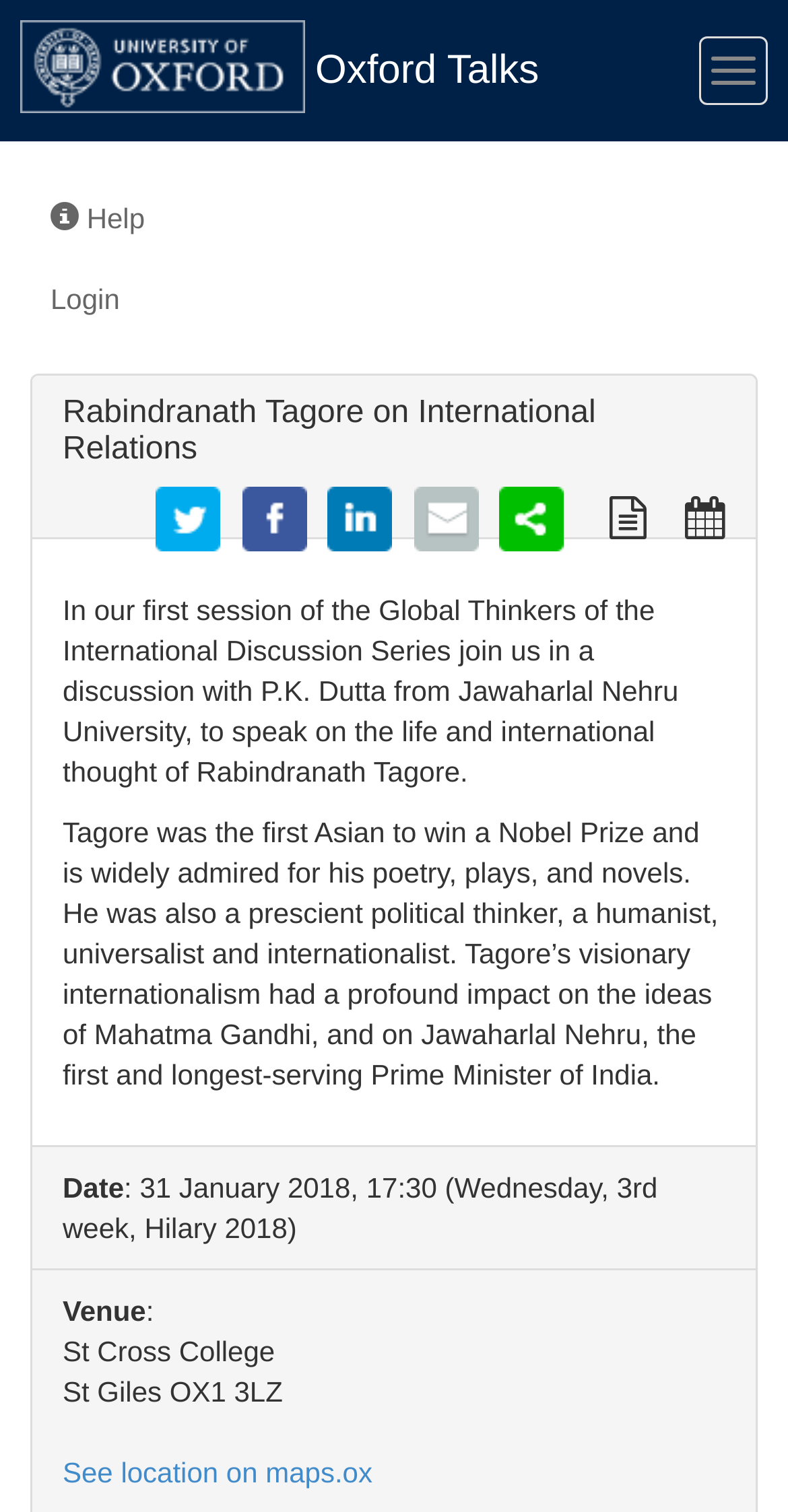Where is the venue of the event?
Based on the image, provide your answer in one word or phrase.

St Cross College